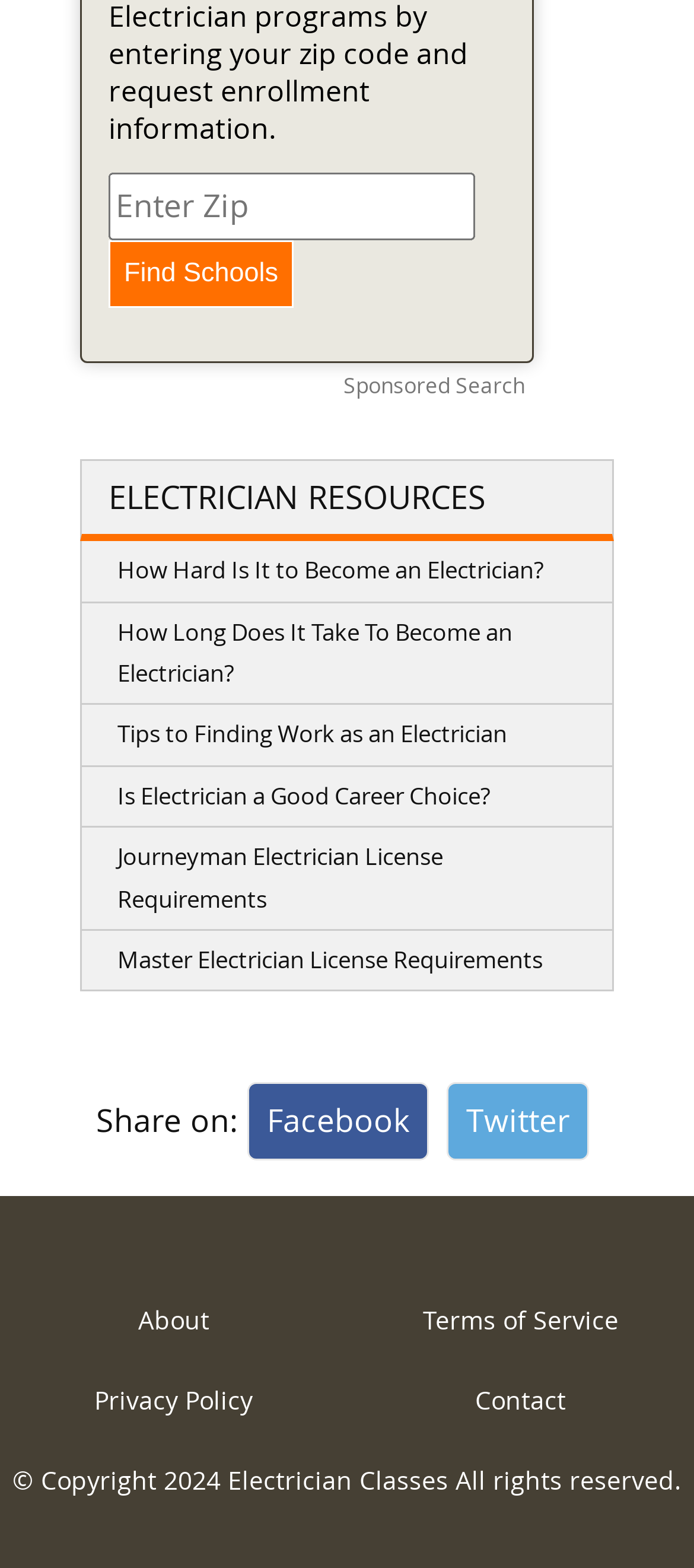Give a one-word or one-phrase response to the question: 
What is the last link in the footer section?

Electrician Classes